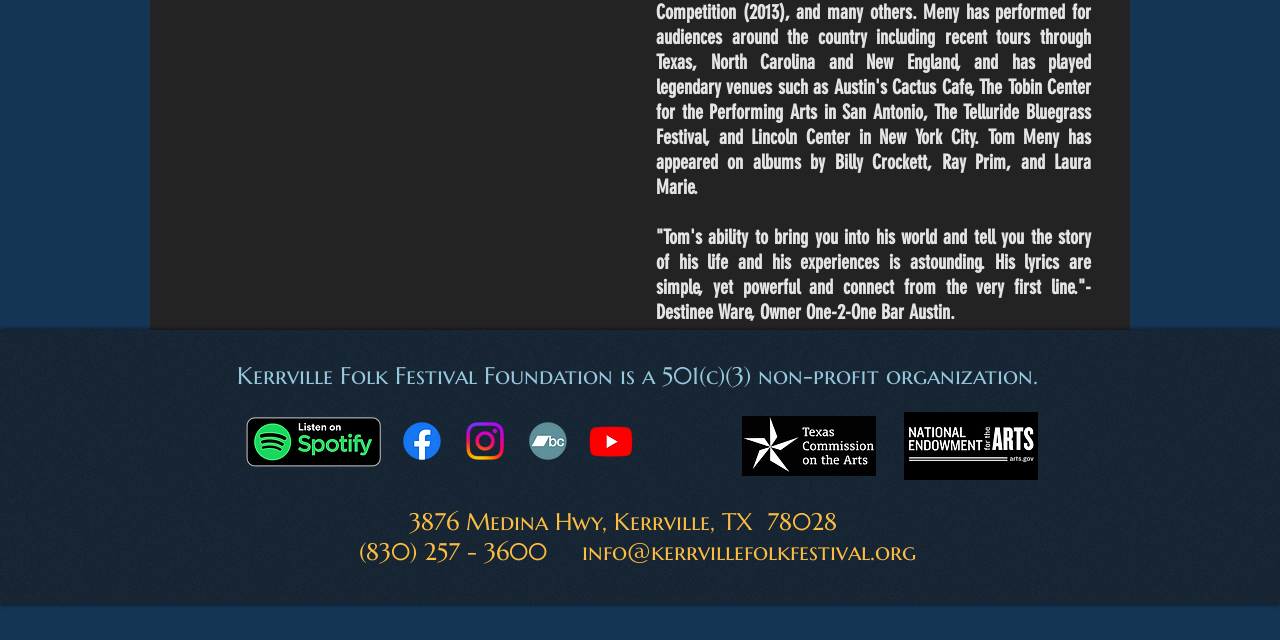Determine the bounding box coordinates of the UI element that matches the following description: "Kerrville Folk Festival Foundat". The coordinates should be four float numbers between 0 and 1 in the format [left, top, right, bottom].

[0.185, 0.564, 0.45, 0.611]